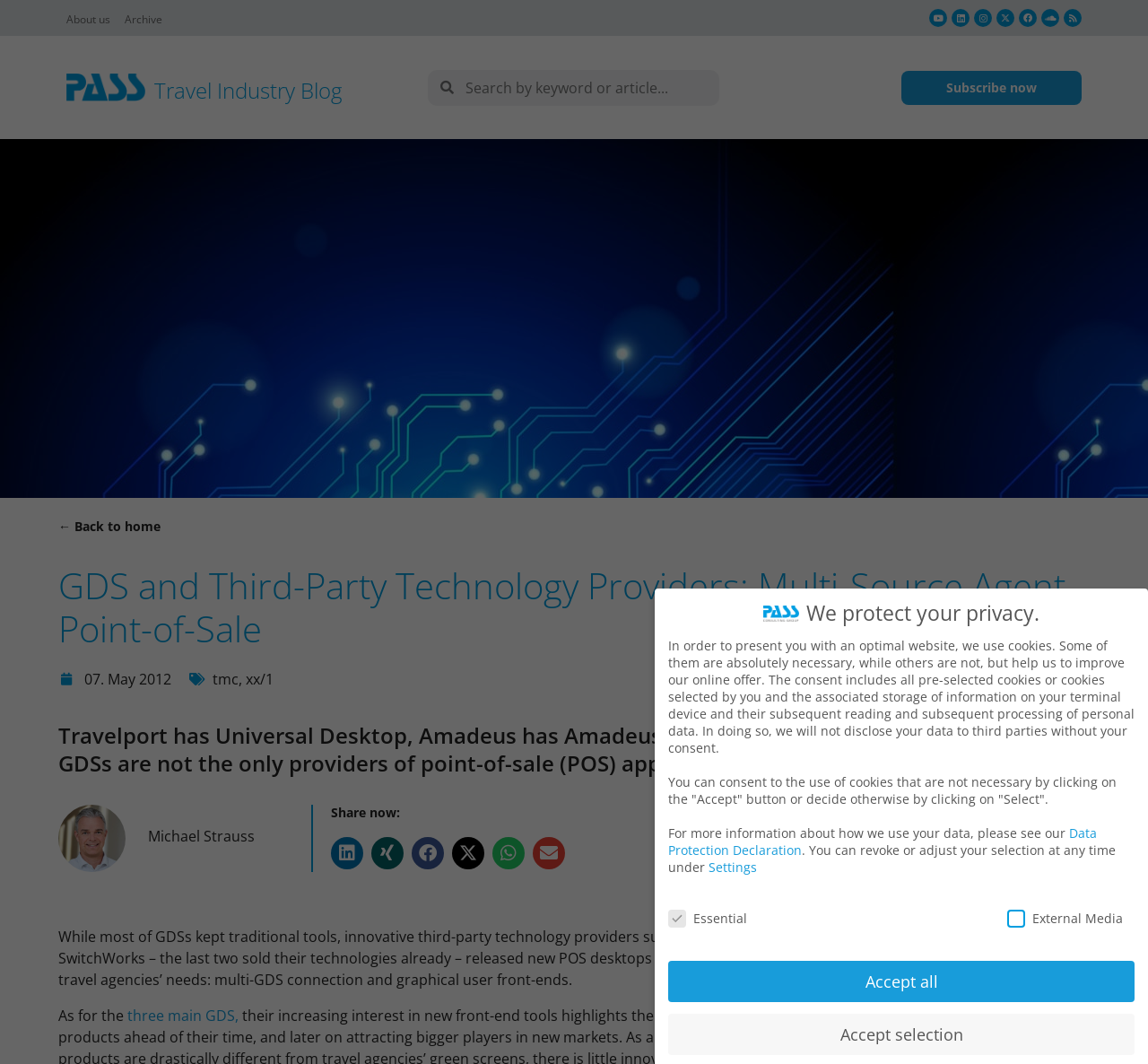What is the date of the article?
Please answer the question as detailed as possible.

The date of the article can be found in the link element with the text '07. May 2012' which is located below the heading element.